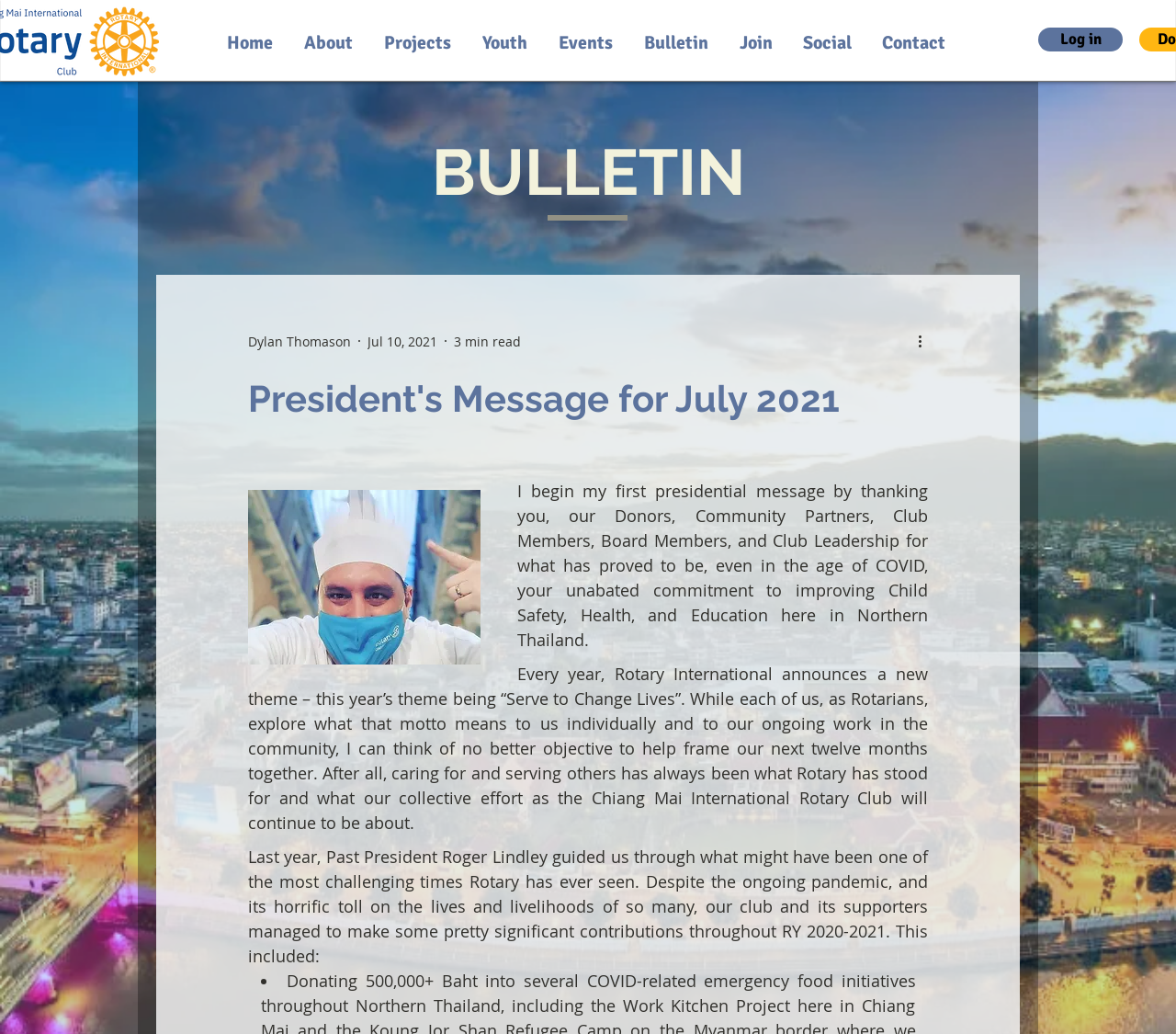Who is the author of the current bulletin?
Refer to the image and provide a one-word or short phrase answer.

Dylan Thomason